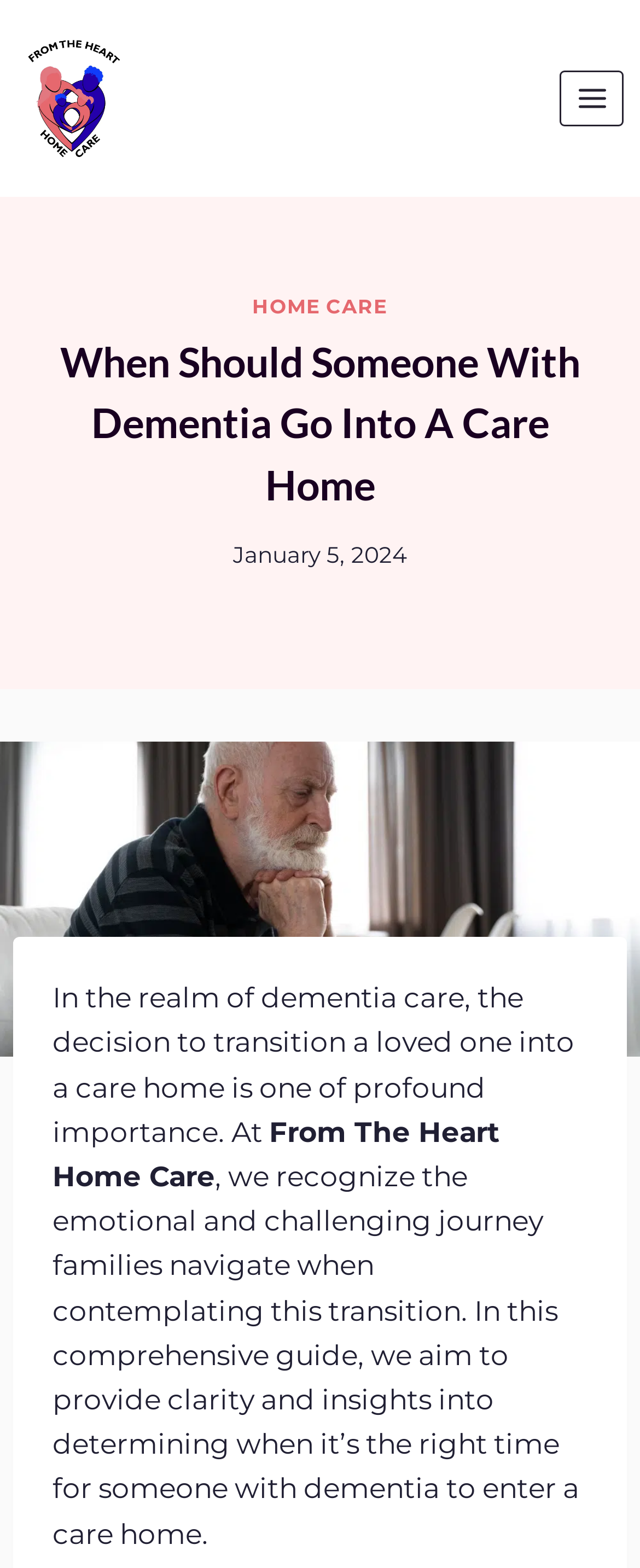Give a one-word or one-phrase response to the question: 
What is the purpose of the guide?

To provide clarity and insights